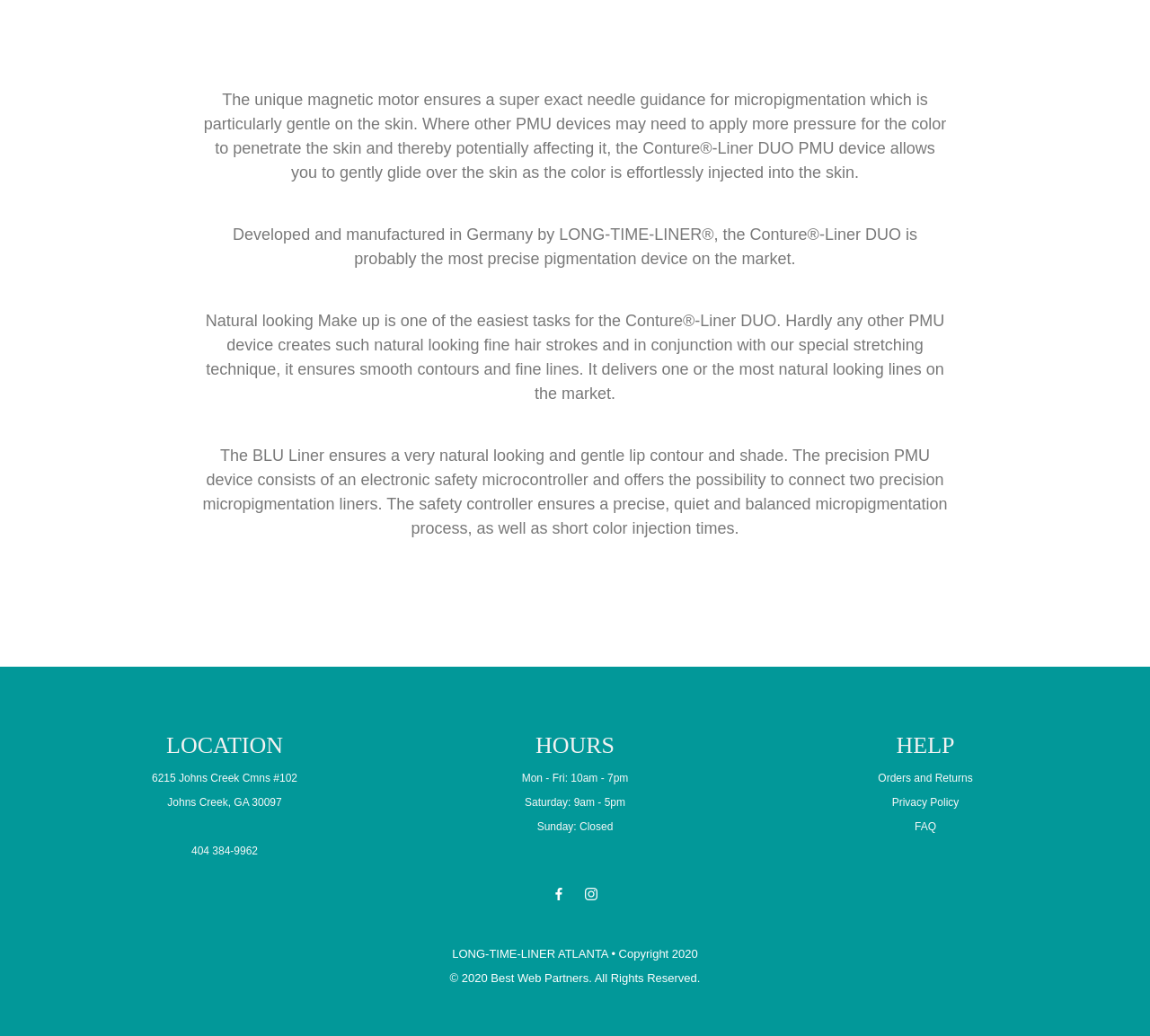Answer the following in one word or a short phrase: 
What is the location of LONG-TIME-LINER ATLANTA?

6215 Johns Creek Cmns #102